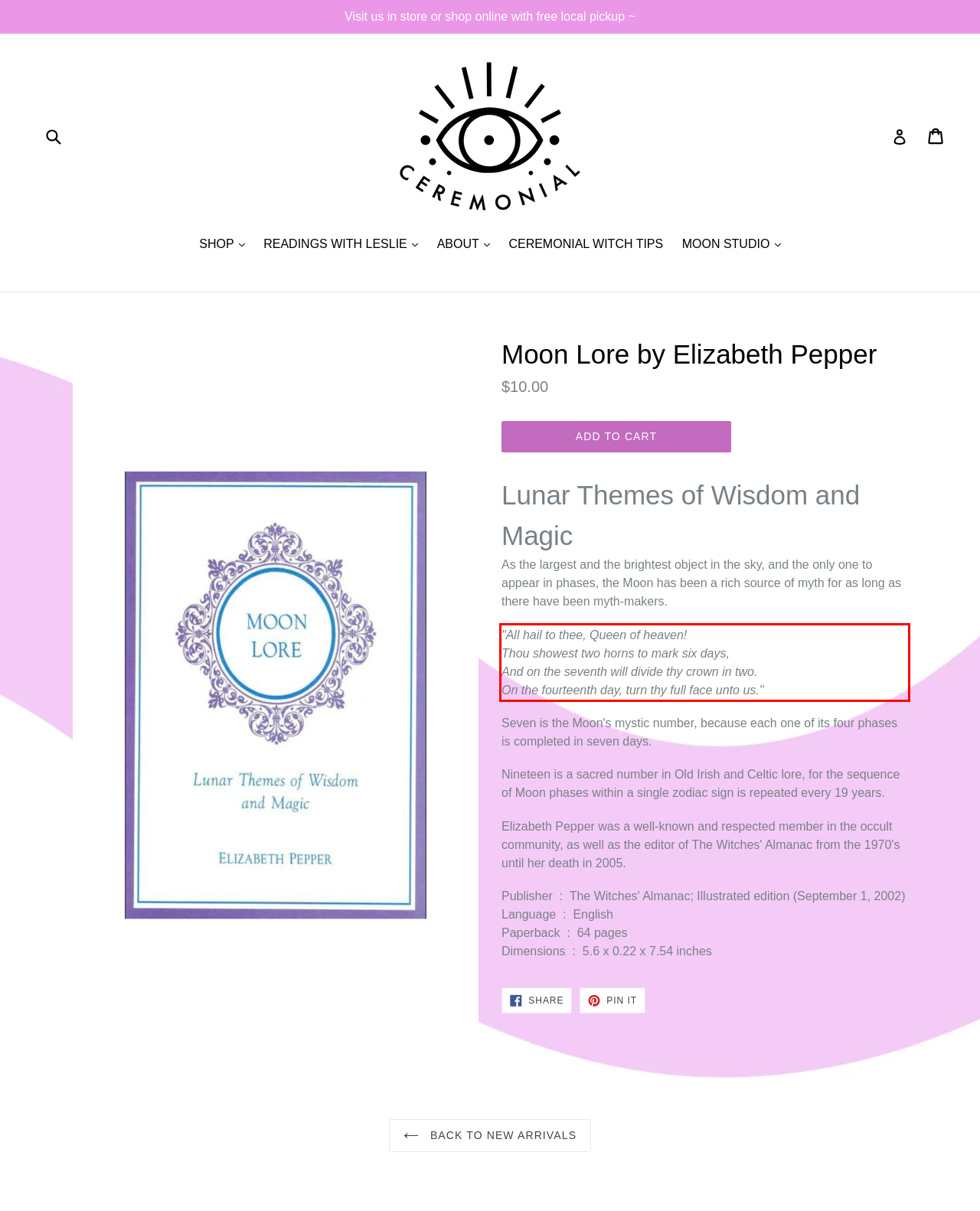Identify the red bounding box in the webpage screenshot and perform OCR to generate the text content enclosed.

"All hail to thee, Queen of heaven! Thou showest two horns to mark six days, And on the seventh will divide thy crown in two. On the fourteenth day, turn thy full face unto us."